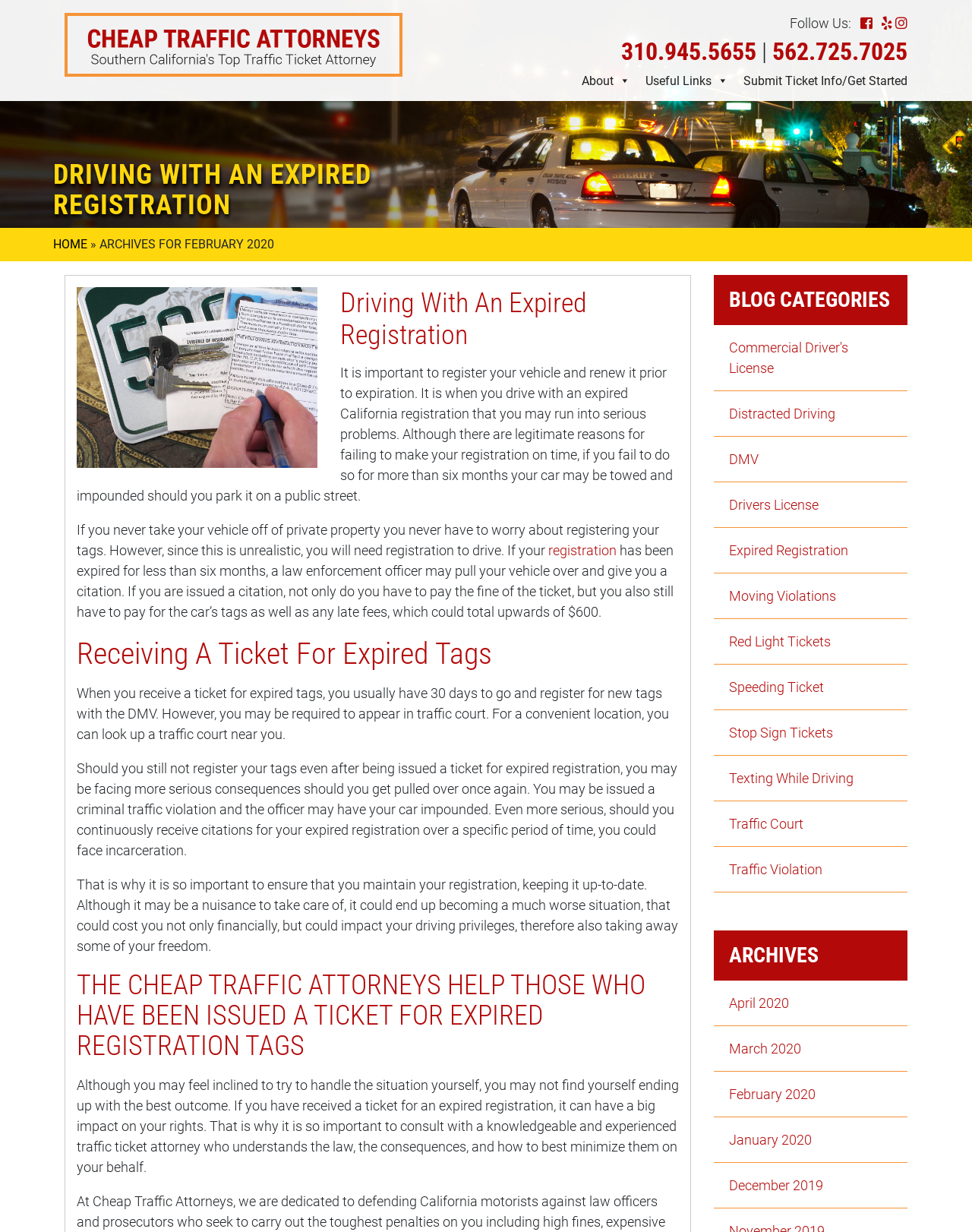Detail the various sections and features present on the webpage.

This webpage is about Southern California's top traffic ticket attorneys, specifically focusing on driving with an expired registration. At the top left corner, there is a logo of "Cheap Traffic Attorneys" with a link to the homepage. Next to it, there are social media links to Facebook, Yelp, and Instagram. Below the logo, there are two phone numbers with a separator in between.

The main content of the webpage is divided into sections. The first section has a heading "DRIVING WITH AN EXPIRED REGISTRATION" and an image of a man signing the back of a car registration. Below the image, there is a paragraph explaining the importance of registering a vehicle and the consequences of driving with an expired registration.

The next section has a heading "Receiving A Ticket For Expired Tags" and explains the process of receiving a ticket for expired tags, including the possibility of appearing in traffic court. The following sections discuss the consequences of not registering a vehicle, including criminal traffic violations, impoundment, and even incarceration.

The webpage also highlights the importance of consulting with a knowledgeable and experienced traffic ticket attorney to minimize the consequences of receiving a ticket for expired registration.

On the right side of the webpage, there is a section with links to various blog categories, including Commercial Driver's License, Distracted Driving, DMV, and more. Below the categories, there are links to archives of blog posts from different months, starting from February 2020 and going back to December 2019.